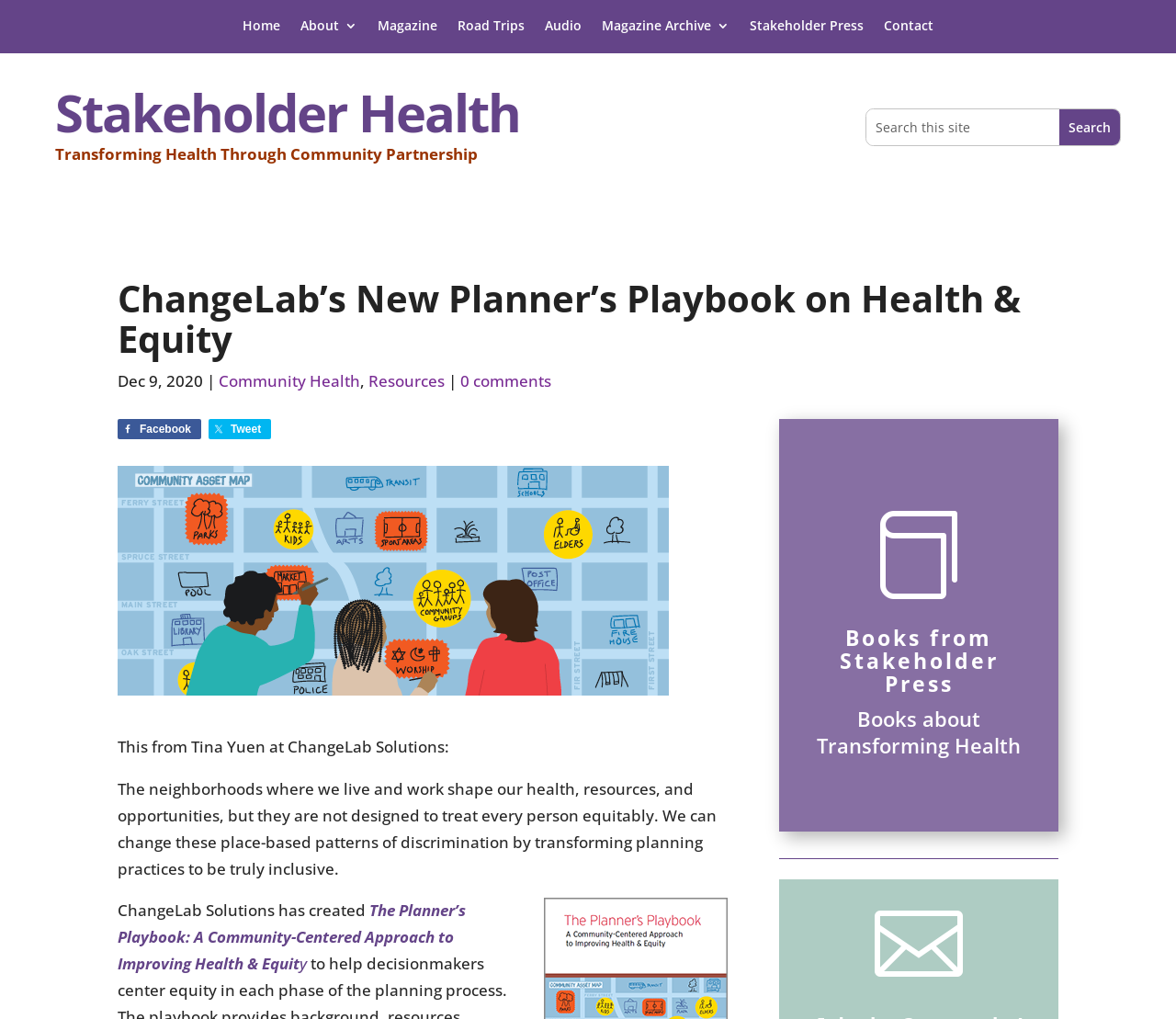What is the date of the article?
Look at the image and construct a detailed response to the question.

I found the date of the article by looking at the text 'Dec 9, 2020' which is located below the heading 'ChangeLab’s New Planner’s Playbook on Health & Equity'.